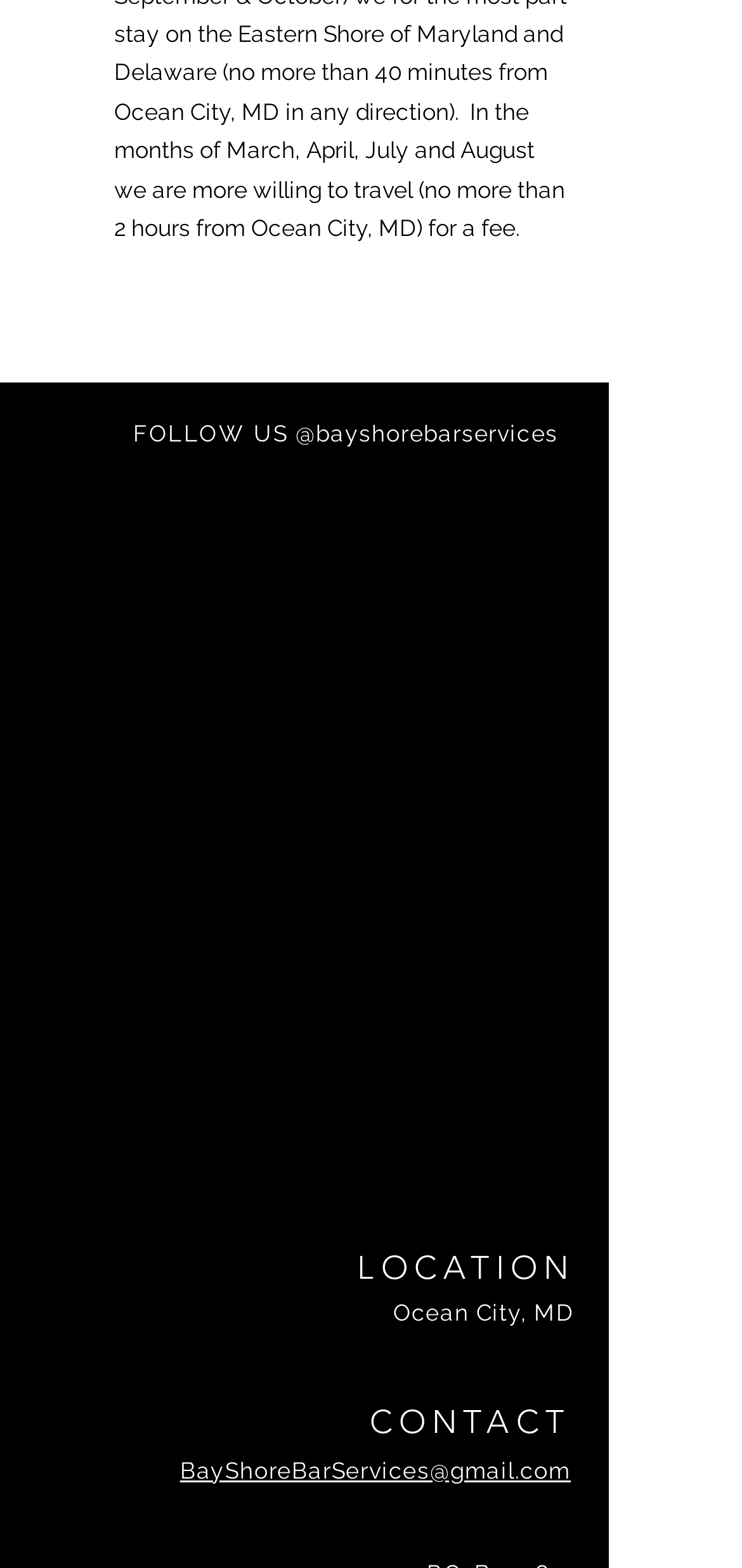What type of event is shown in the image?
Look at the image and answer with only one word or phrase.

Mobile Bar Event